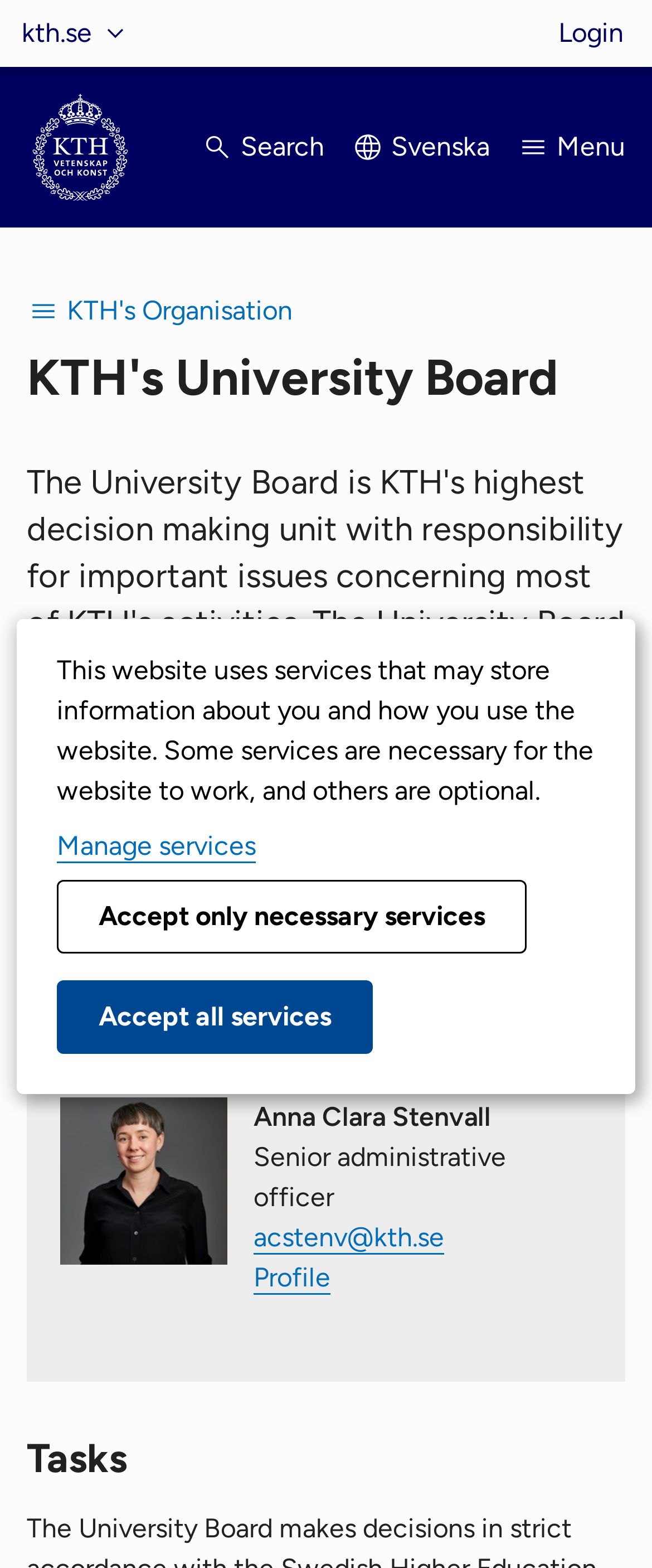Locate the bounding box coordinates of the element I should click to achieve the following instruction: "Go to login page".

[0.856, 0.0, 0.956, 0.043]